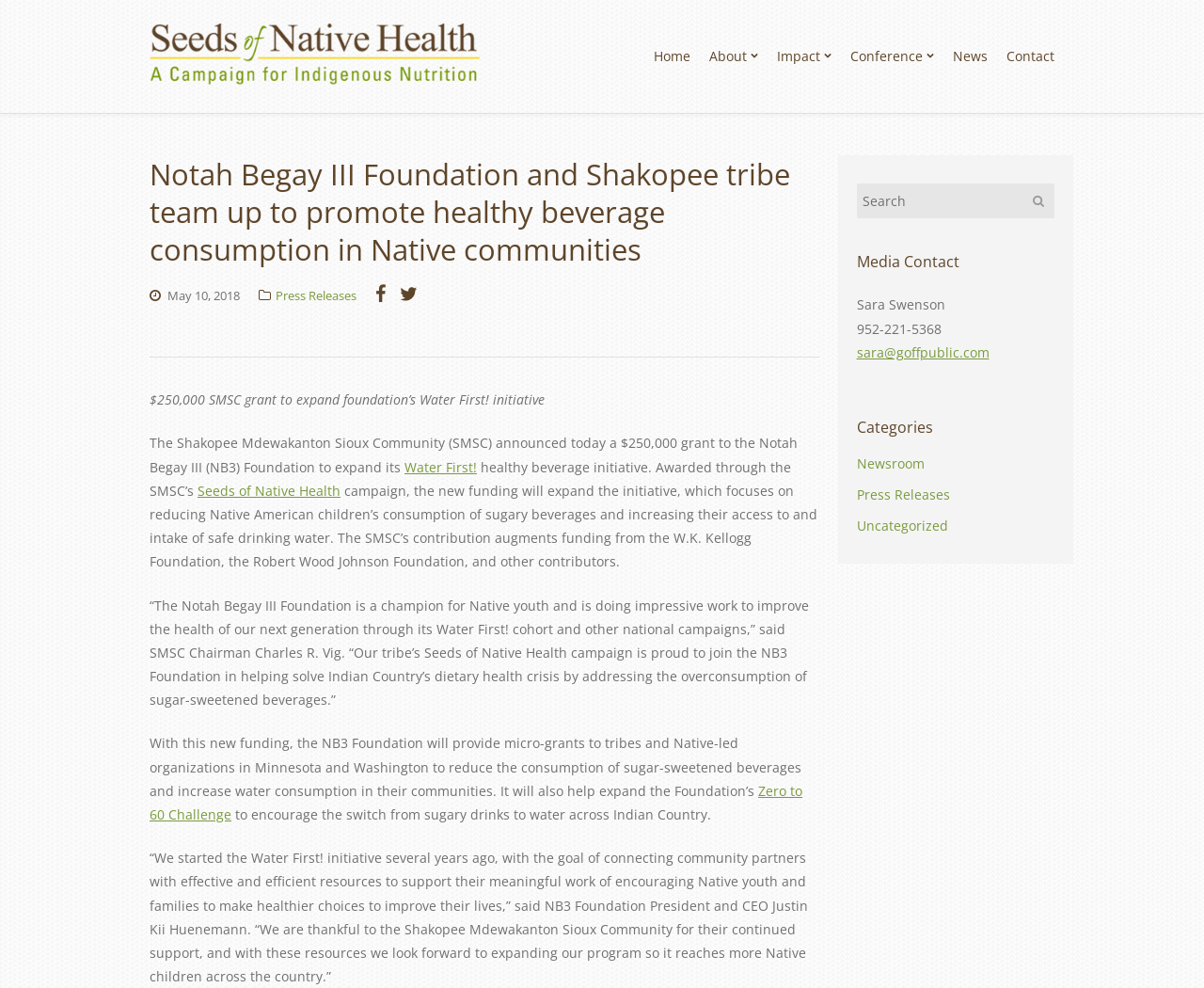Identify the bounding box coordinates of the region that needs to be clicked to carry out this instruction: "Click on the 'Water First!' link". Provide these coordinates as four float numbers ranging from 0 to 1, i.e., [left, top, right, bottom].

[0.336, 0.463, 0.396, 0.482]